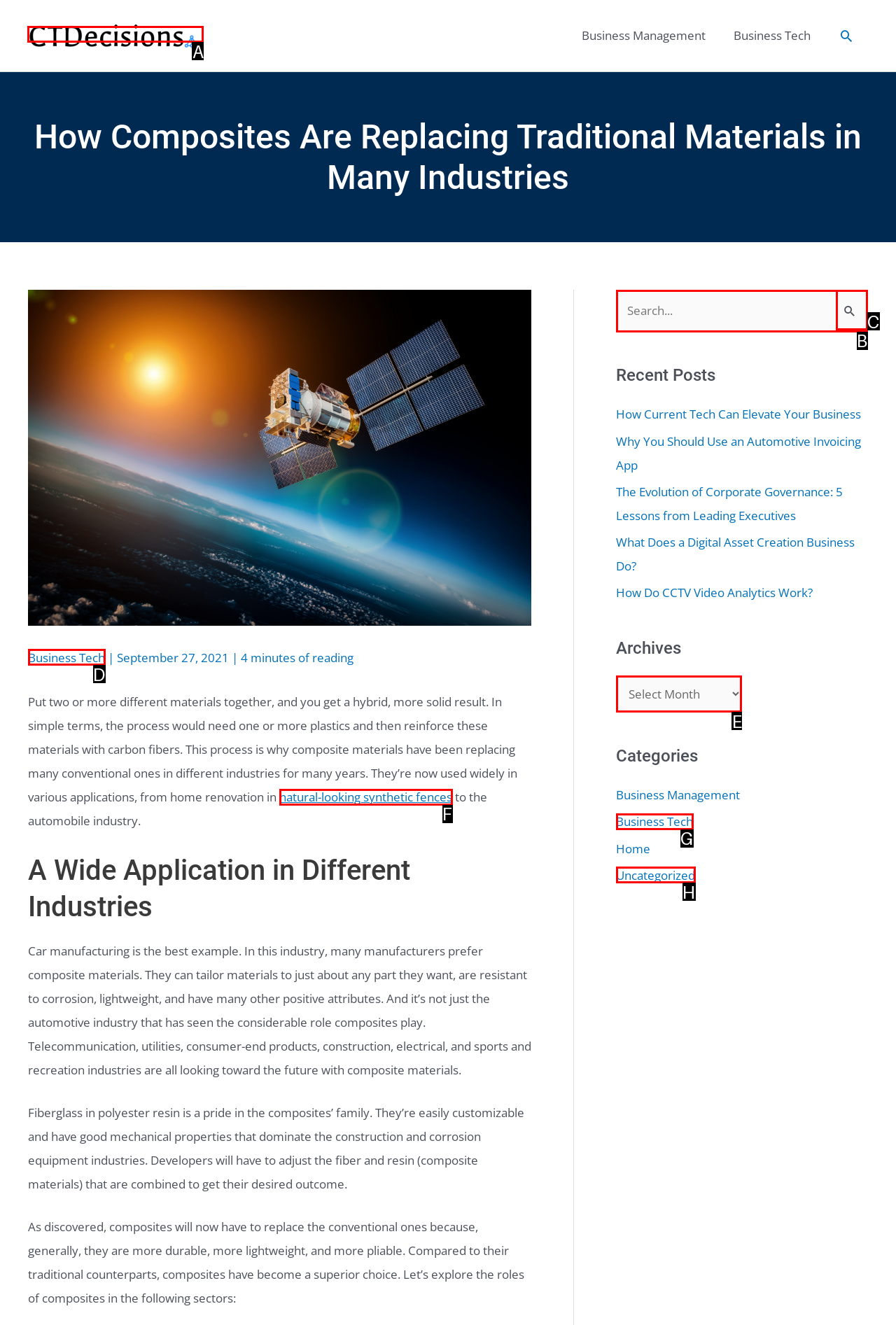Given the task: Click the CT Decisions logo, tell me which HTML element to click on.
Answer with the letter of the correct option from the given choices.

A